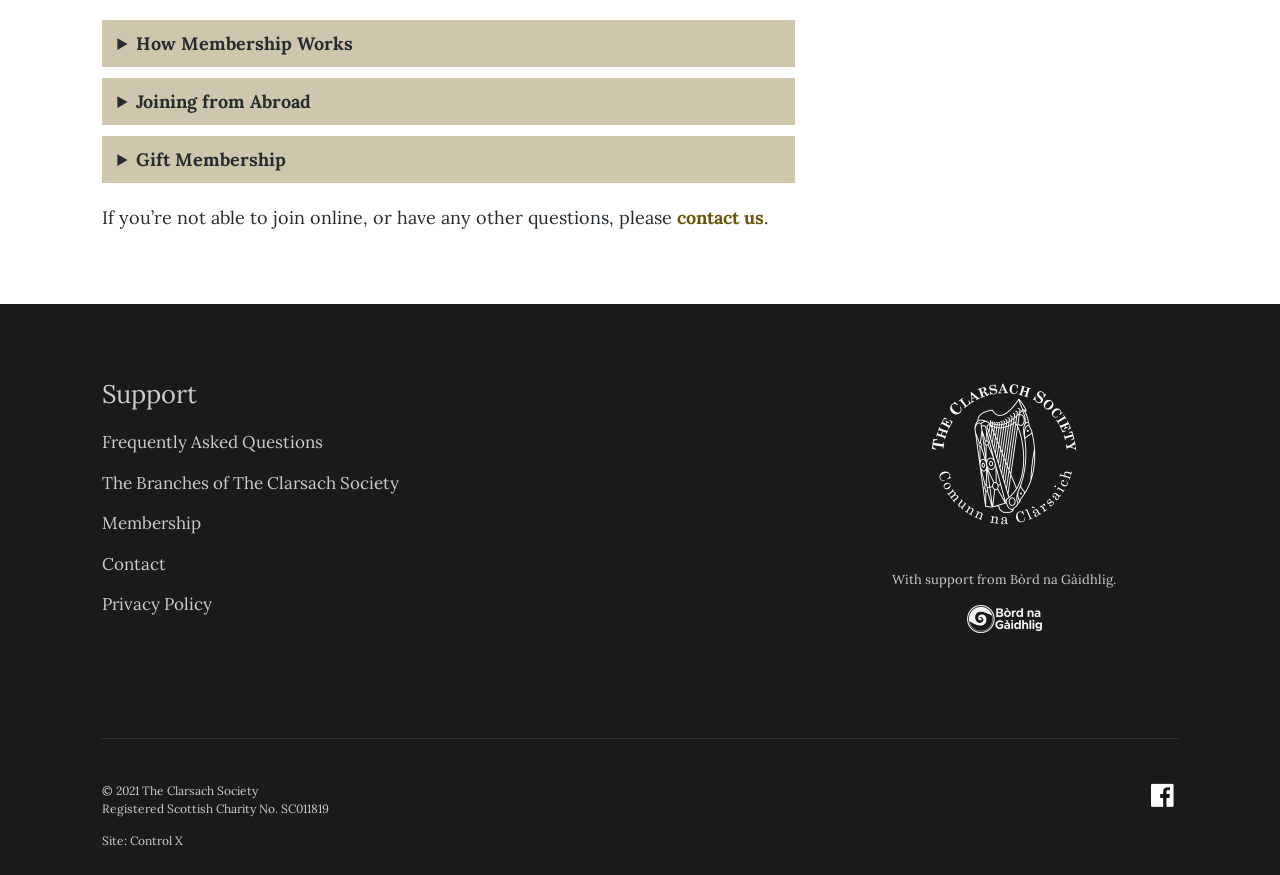Given the description of the UI element: "RECENT ISSUE", predict the bounding box coordinates in the form of [left, top, right, bottom], with each value being a float between 0 and 1.

None